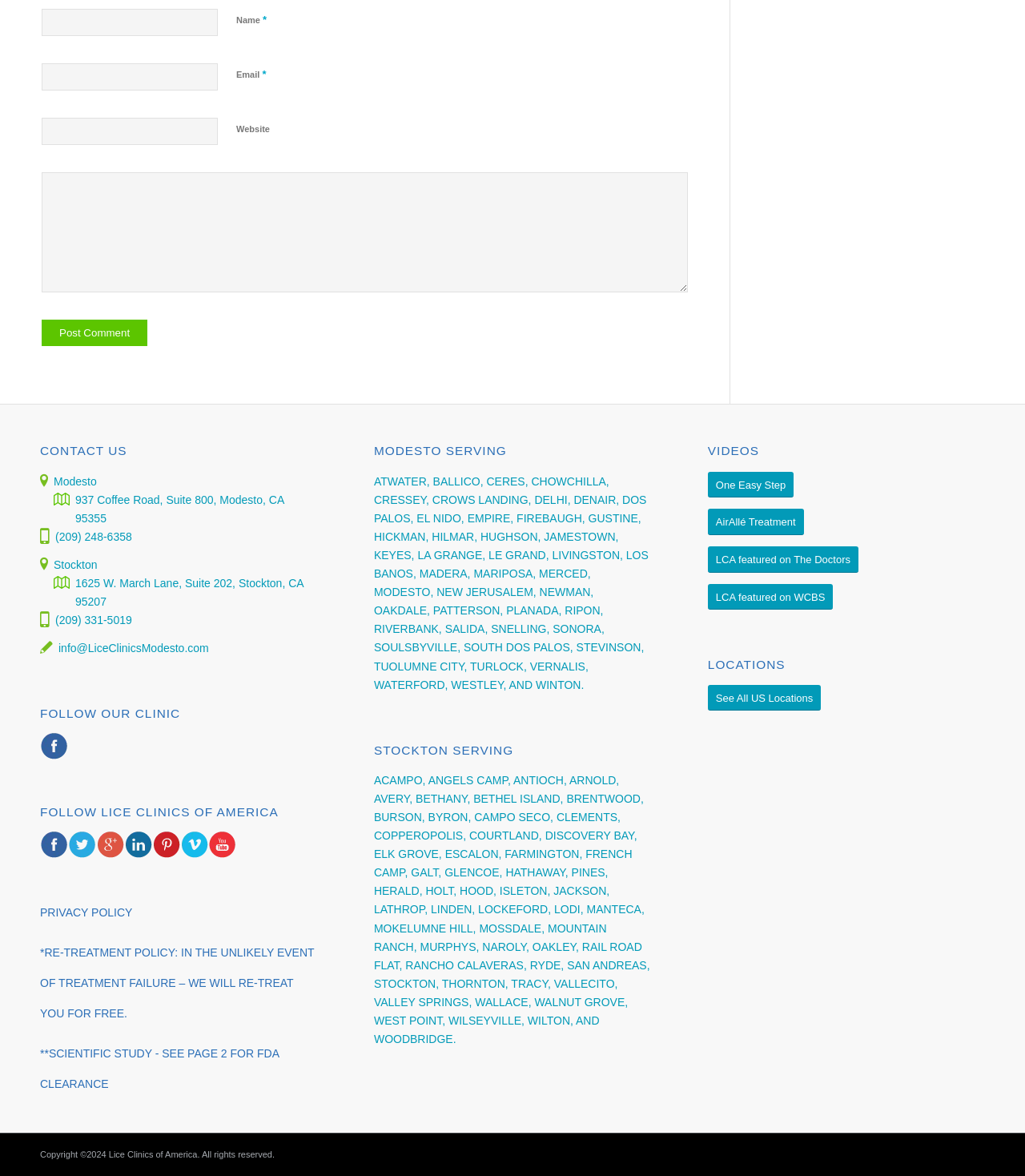Please mark the clickable region by giving the bounding box coordinates needed to complete this instruction: "Click the Post Comment button".

[0.041, 0.272, 0.144, 0.295]